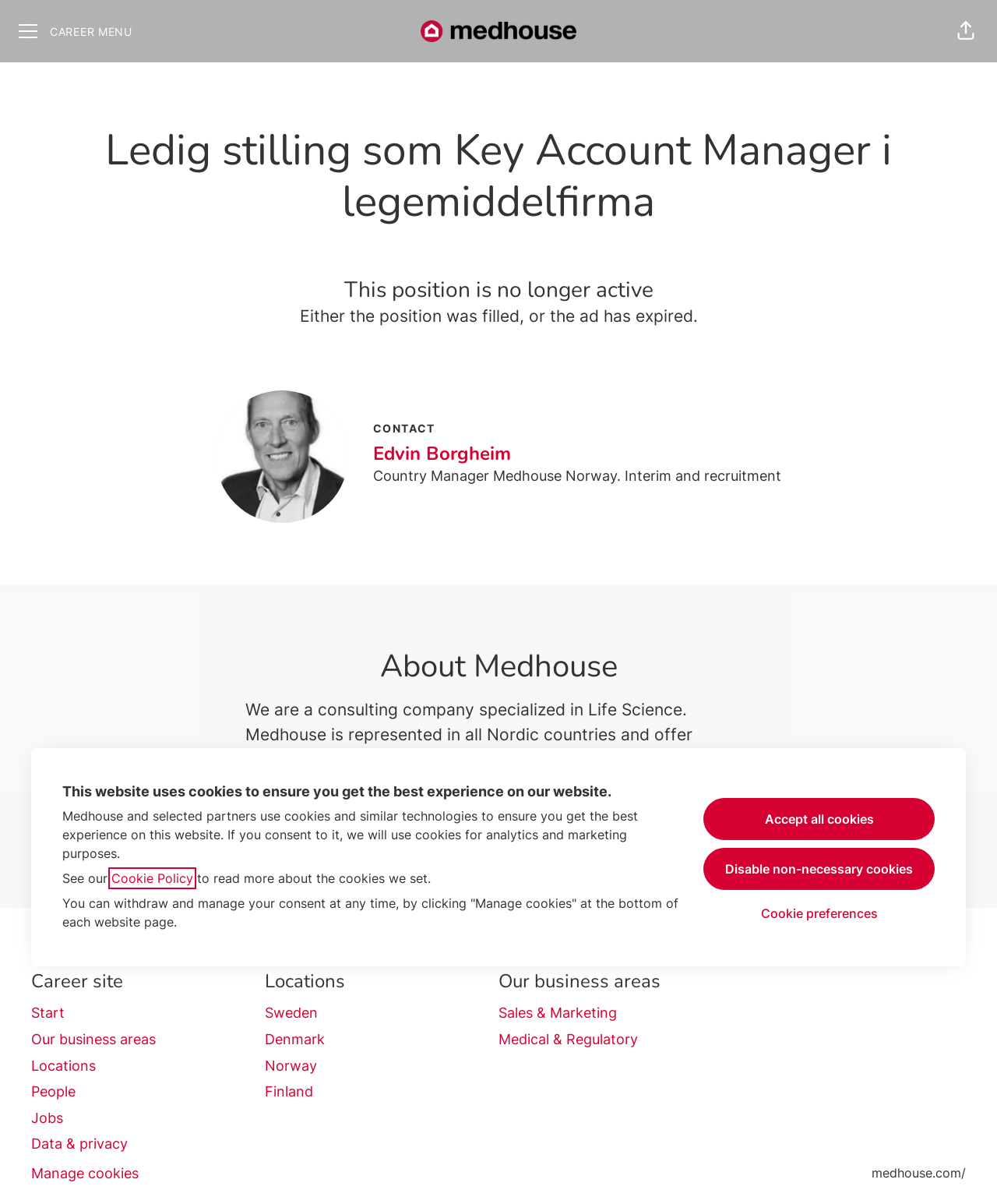Please answer the following question as detailed as possible based on the image: 
What year was Medhouse founded?

Medhouse was founded in 1999, as indicated by the text 'Founded in' and '1999'.